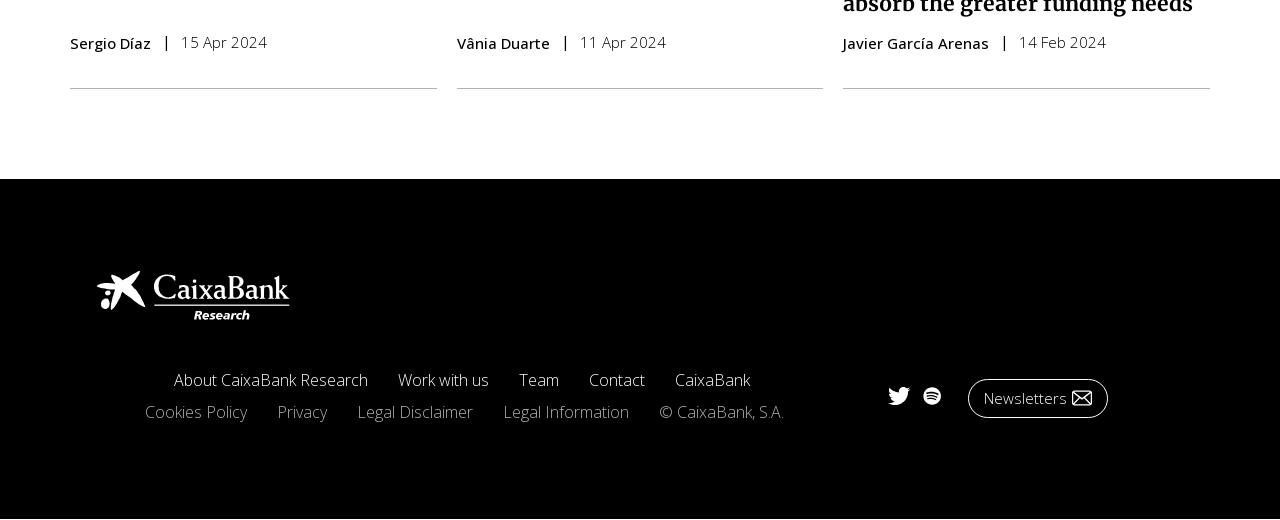Please give the bounding box coordinates of the area that should be clicked to fulfill the following instruction: "Click on Sergio Díaz's profile". The coordinates should be in the format of four float numbers from 0 to 1, i.e., [left, top, right, bottom].

[0.055, 0.064, 0.118, 0.103]